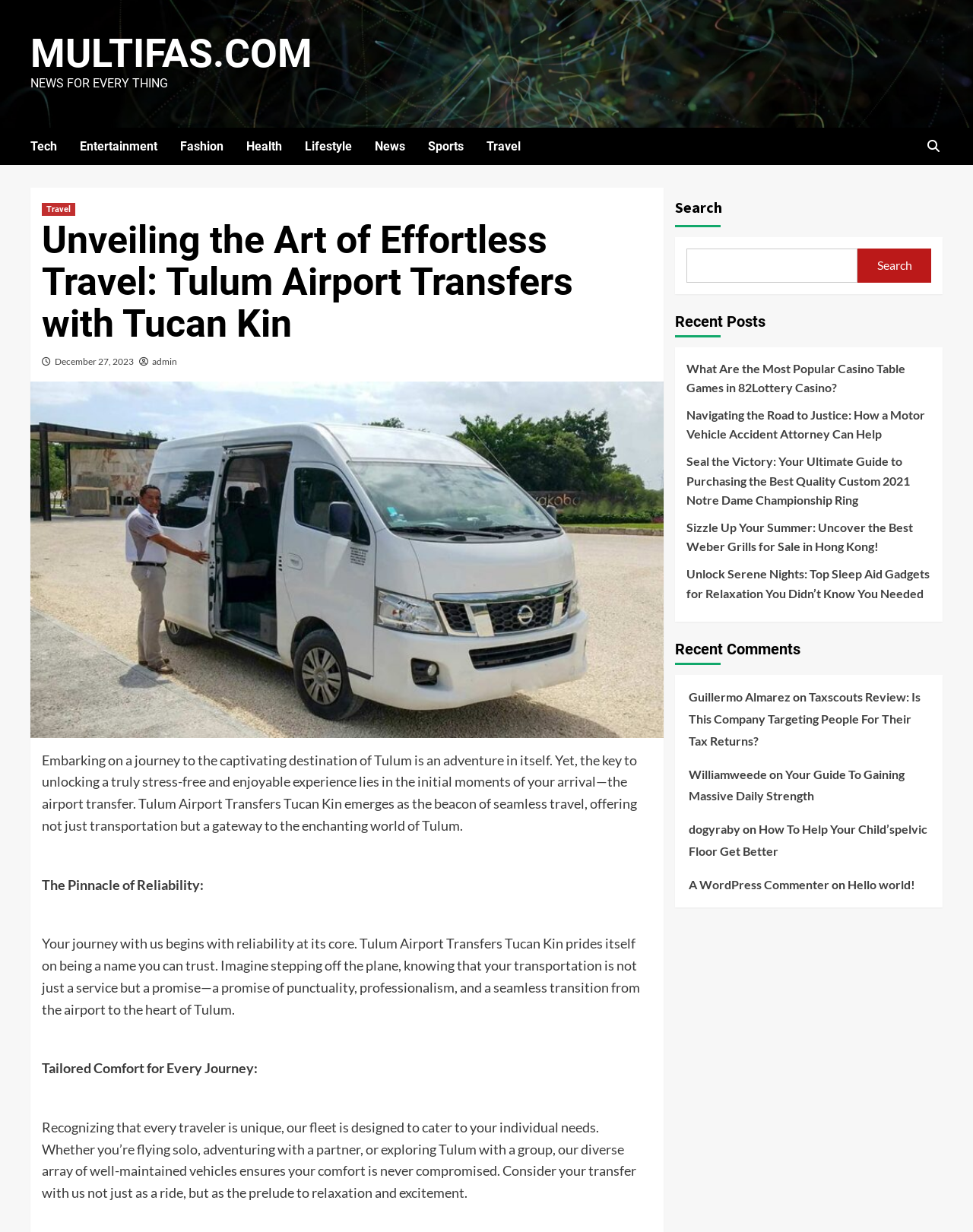Identify the bounding box coordinates for the UI element described as: "admin". The coordinates should be provided as four floats between 0 and 1: [left, top, right, bottom].

[0.156, 0.288, 0.182, 0.298]